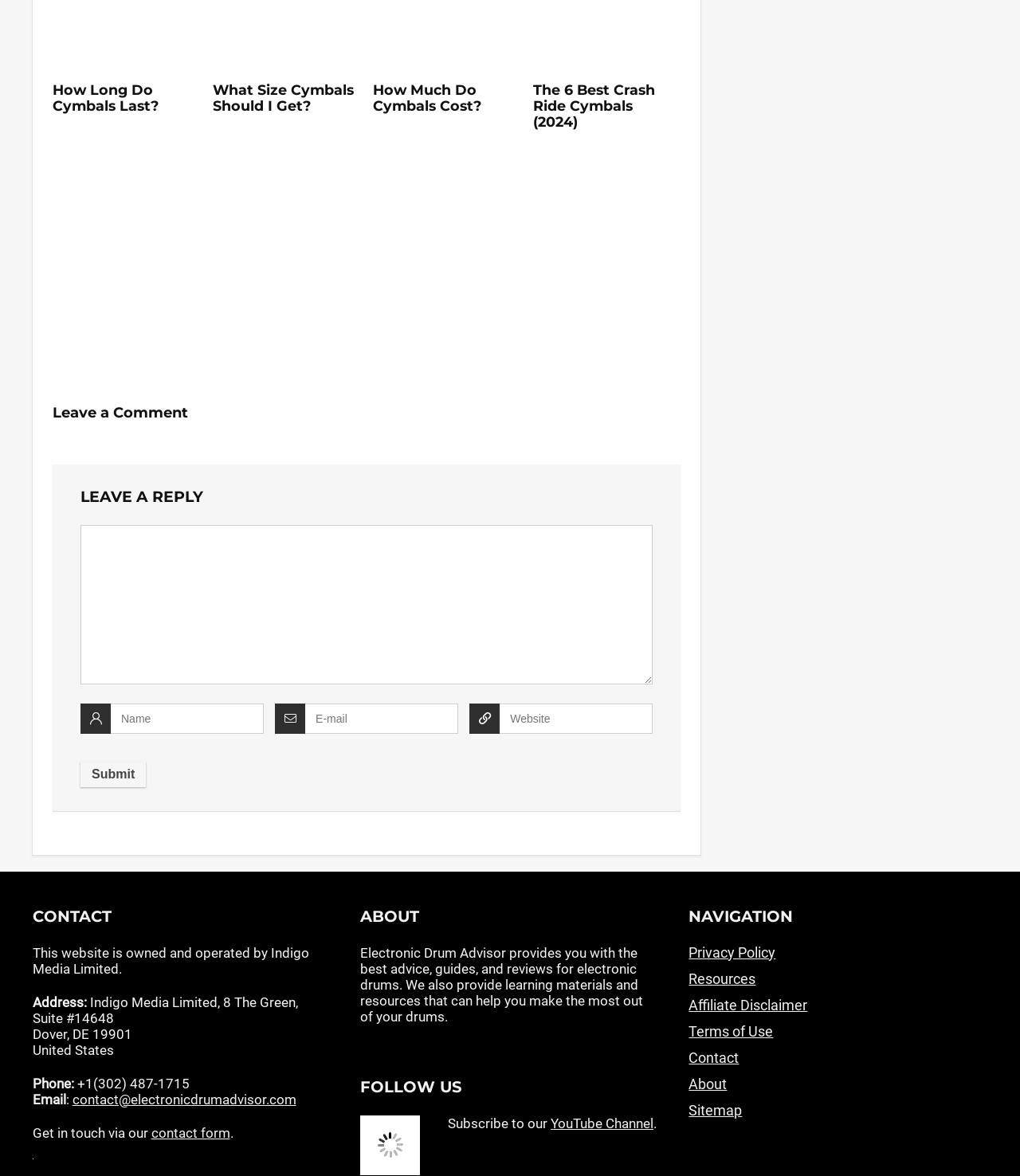How can I contact the website owner?
Deliver a detailed and extensive answer to the question.

The webpage provides a contact form and an email address 'contact@electronicdrumadvisor.com' to get in touch with the website owner, as indicated by the 'CONTACT' section and the 'Get in touch via our contact form' text.